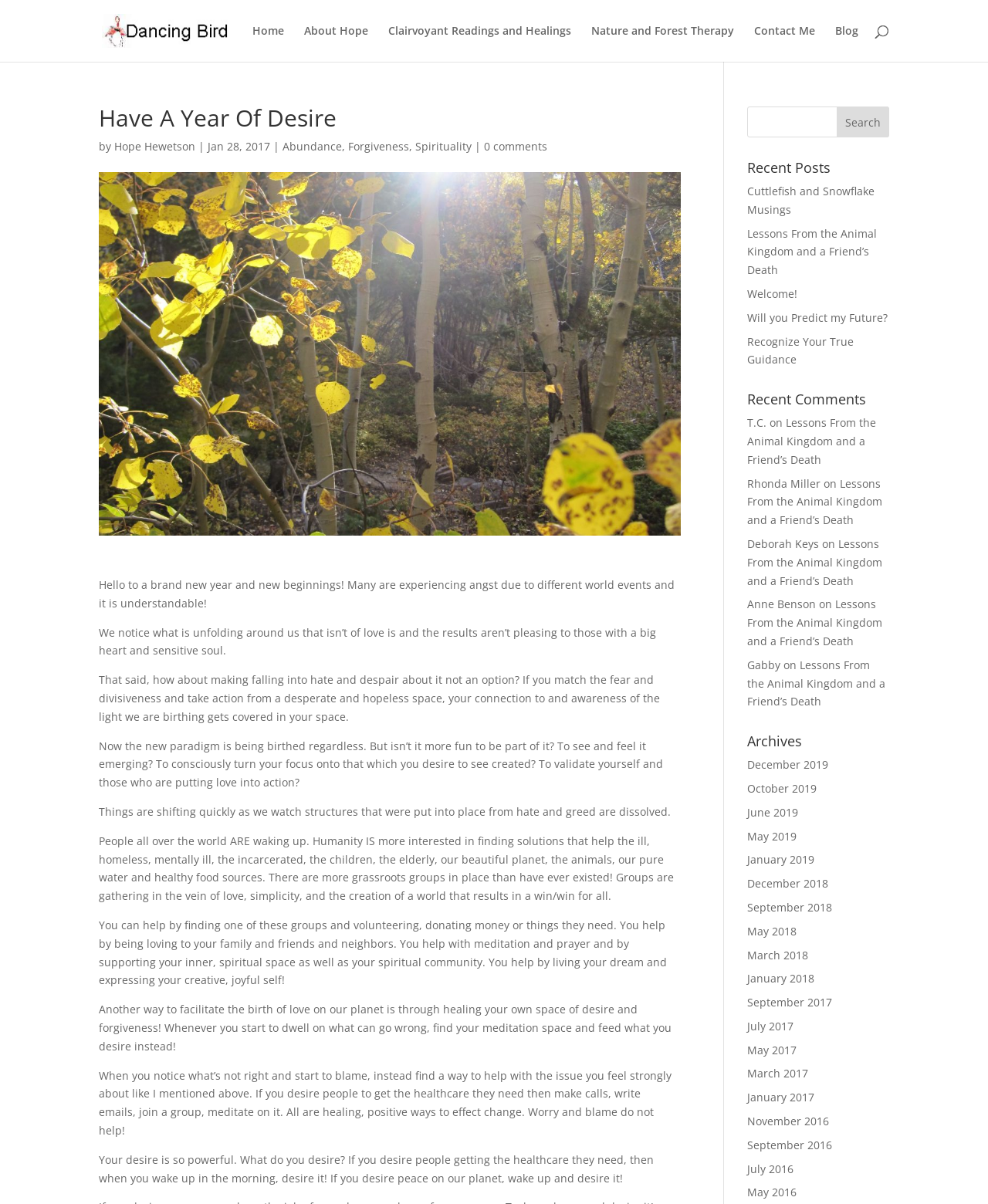Locate the bounding box coordinates of the clickable area to execute the instruction: "Read the 'Abundance' article". Provide the coordinates as four float numbers between 0 and 1, represented as [left, top, right, bottom].

[0.286, 0.115, 0.346, 0.128]